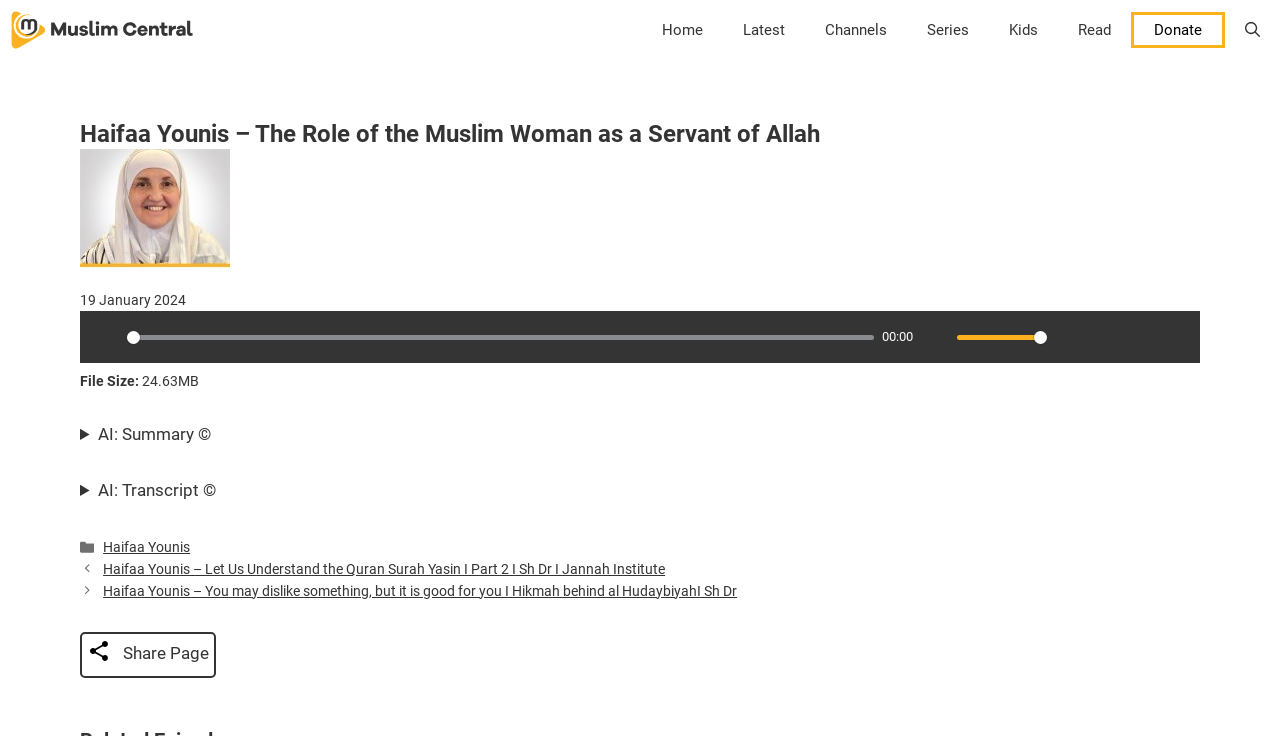Craft a detailed narrative of the webpage's structure and content.

This webpage is about an audio lecture by Haifaa Younis titled "The Role of the Muslim Woman as a Servant of Allah" on the Muslim Central platform. At the top, there is a navigation bar with links to "Home", "Latest", "Channels", "Series", "Kids", "Read", and "Donate". On the right side of the navigation bar, there is a search bar link.

Below the navigation bar, there is a header section with a large title "Haifaa Younis – The Role of the Muslim Woman as a Servant of Allah" and an image of Haifaa Younis. To the right of the title, there is a time stamp "19 January 2024".

The main content area has an audio player with a play button, a seek slider, a current time display, a mute button, a volume slider, and a settings button. There are also buttons to download the audio file, rewind 10 seconds, and forward 10 seconds.

Below the audio player, there are two sections with details about the audio file, including the file size "24.63MB". There are also two disclosure triangles that can be expanded to show a summary and transcript of the audio lecture, respectively.

At the bottom of the page, there is a footer section with a list of categories and related posts, including links to other lectures by Haifaa Younis. There is also a small image and a "Share Page" text.